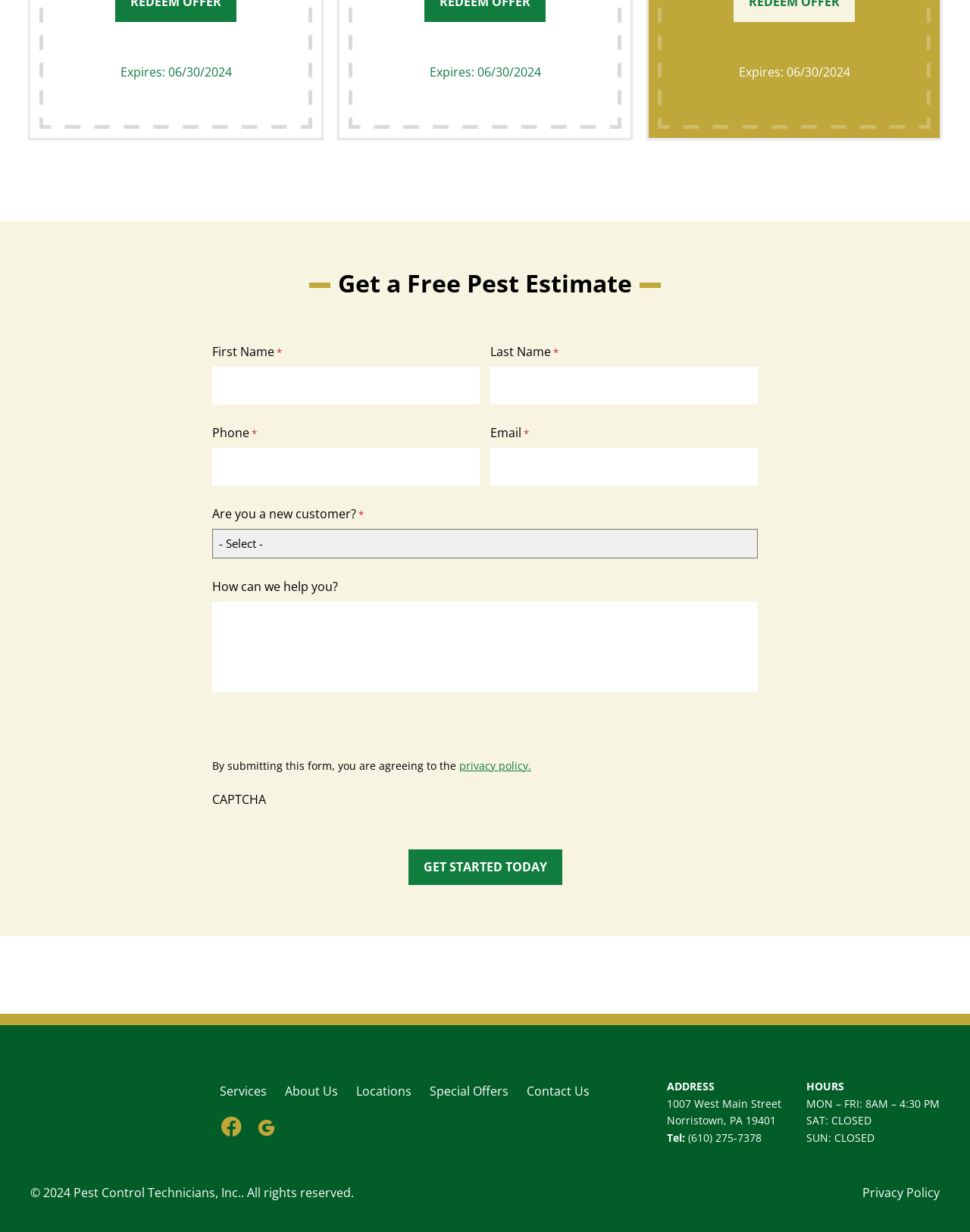Please answer the following question using a single word or phrase: 
What is the purpose of the form on this webpage?

Get a free pest estimate